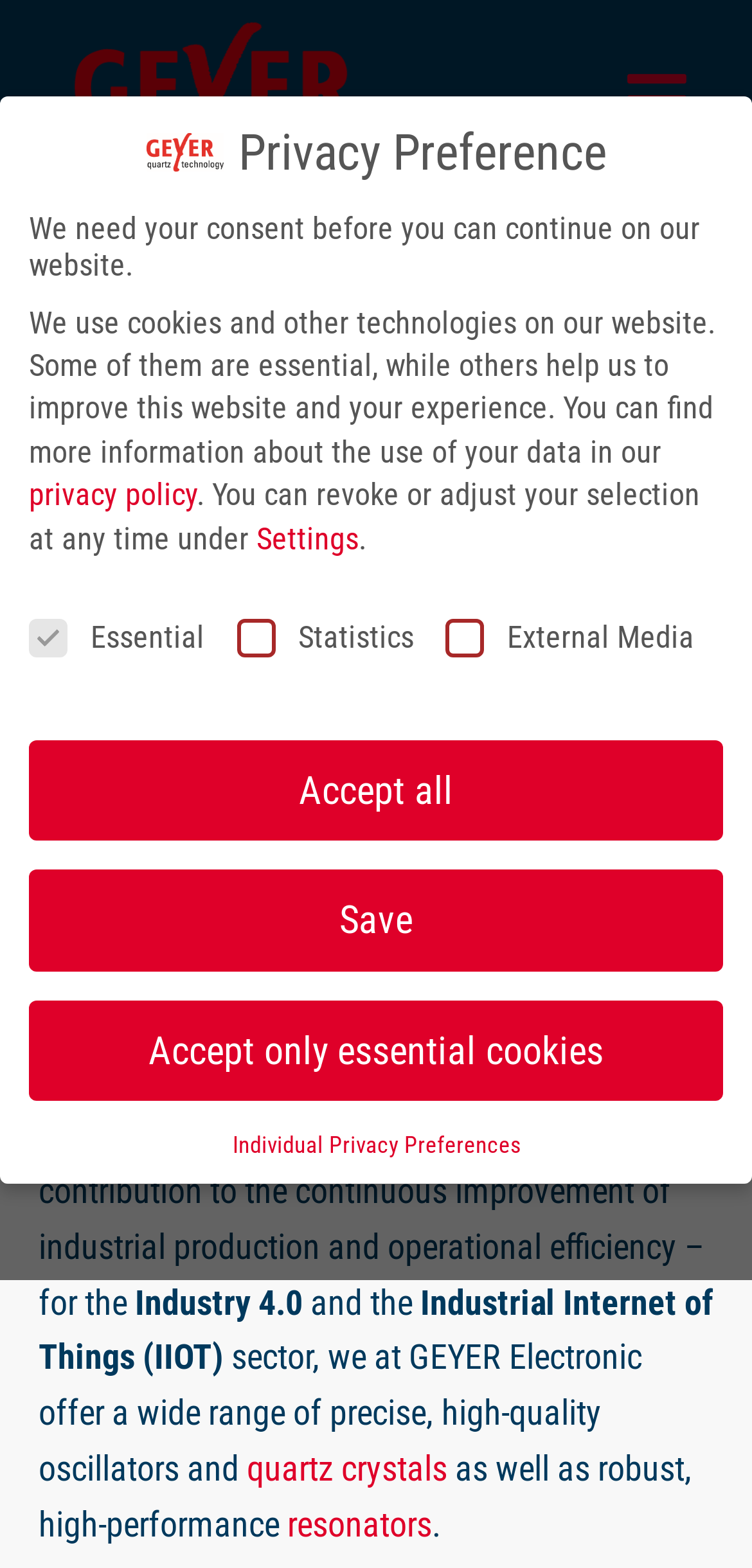How can users contact the company?
Please provide a comprehensive answer based on the details in the screenshot.

Users can contact the company through phone and email, as indicated by the links 'Link to tel:+49895468680' and 'Link to mailto:info@geyer-electronic.de' at the top right corner of the webpage.